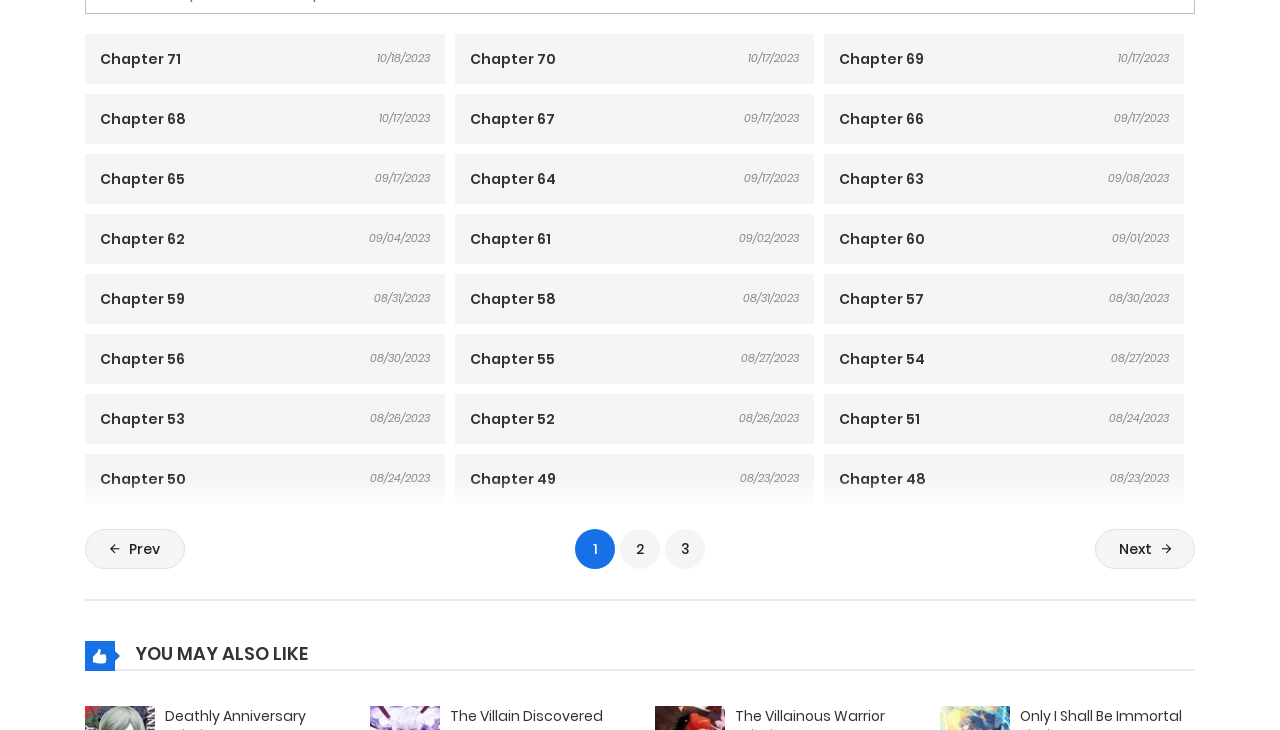Please identify the bounding box coordinates of the element I need to click to follow this instruction: "View Chapter 50".

[0.078, 0.635, 0.145, 0.676]